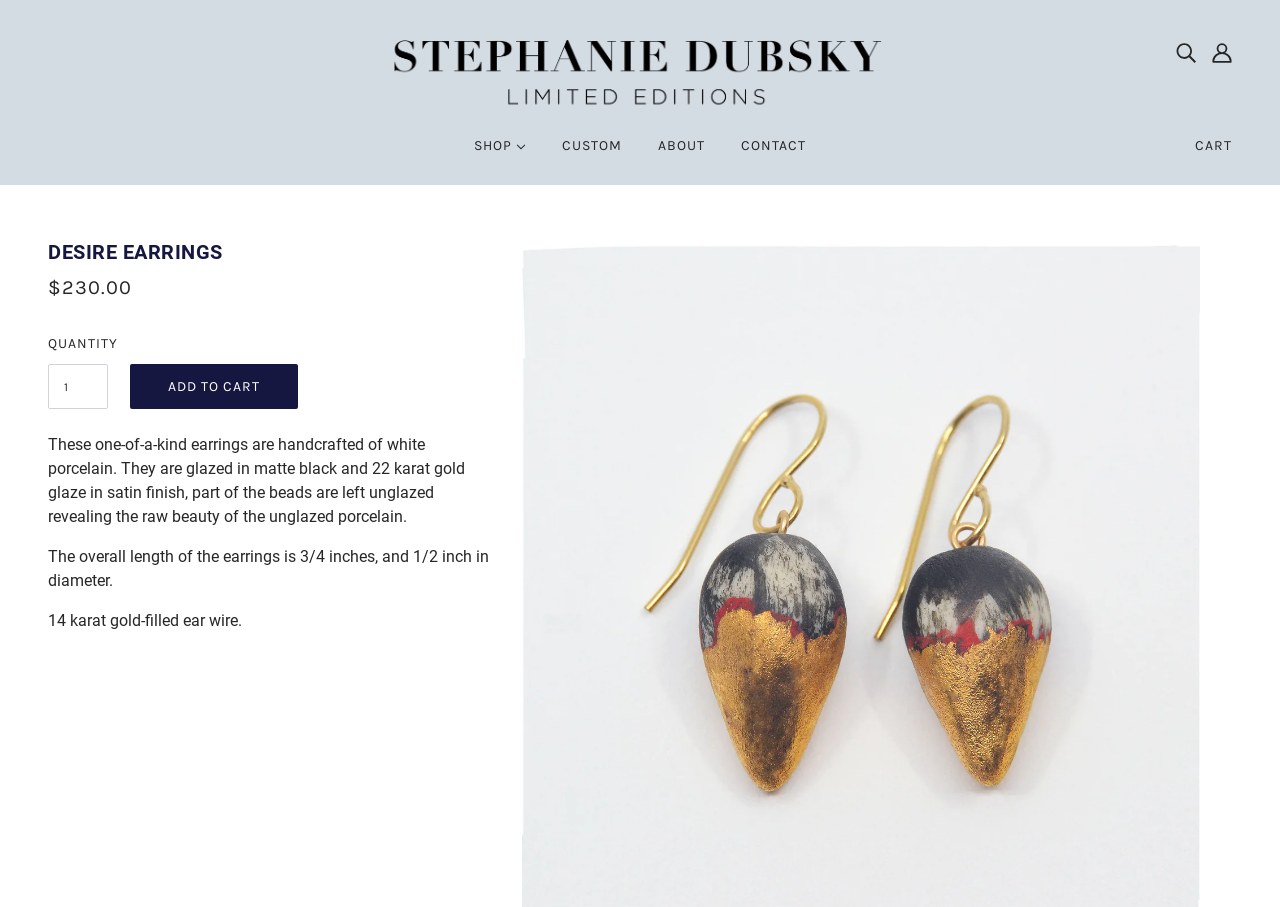Answer in one word or a short phrase: 
What type of ear wire is used?

14 karat gold-filled